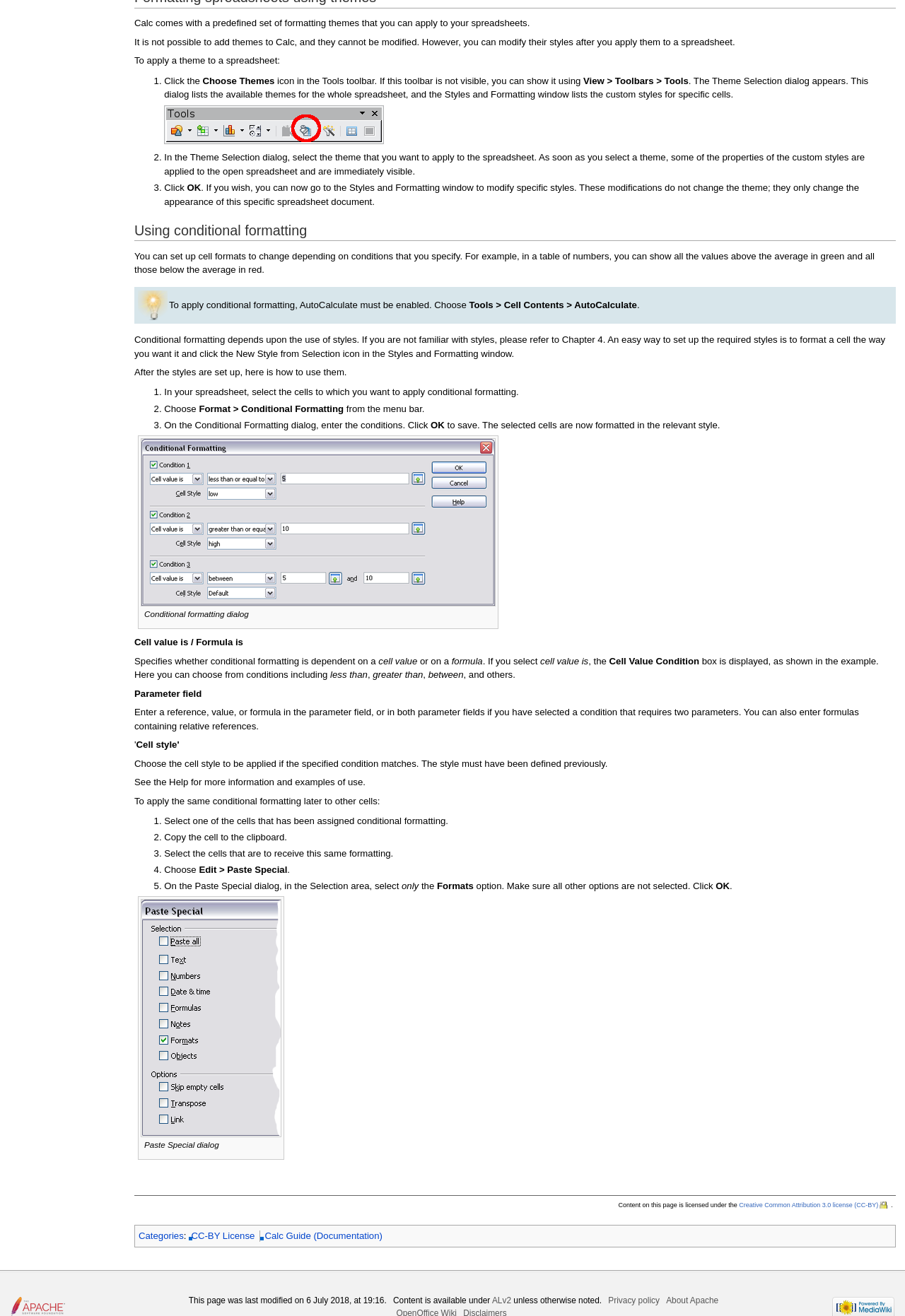Please find the bounding box coordinates in the format (top-left x, top-left y, bottom-right x, bottom-right y) for the given element description. Ensure the coordinates are floating point numbers between 0 and 1. Description: CC-BY License

[0.211, 0.935, 0.282, 0.943]